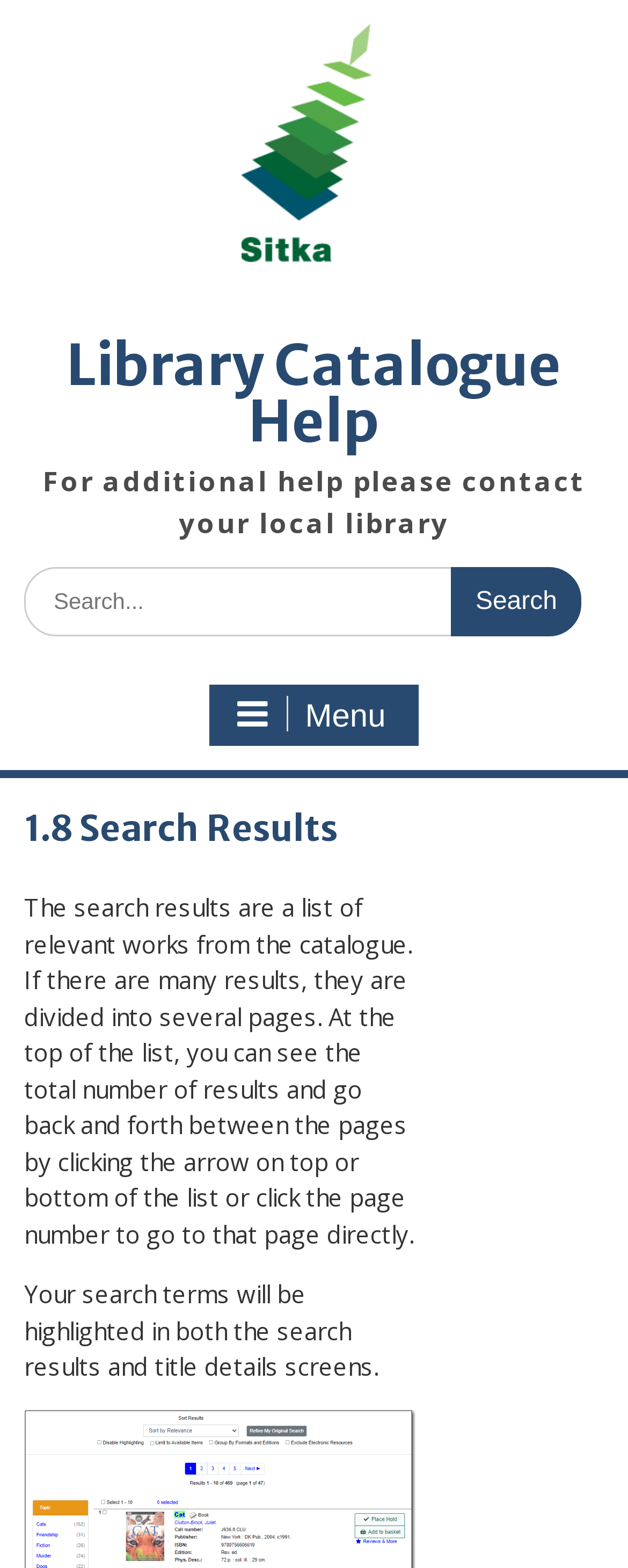Identify the bounding box coordinates for the UI element that matches this description: "Menu".

[0.335, 0.437, 0.665, 0.476]